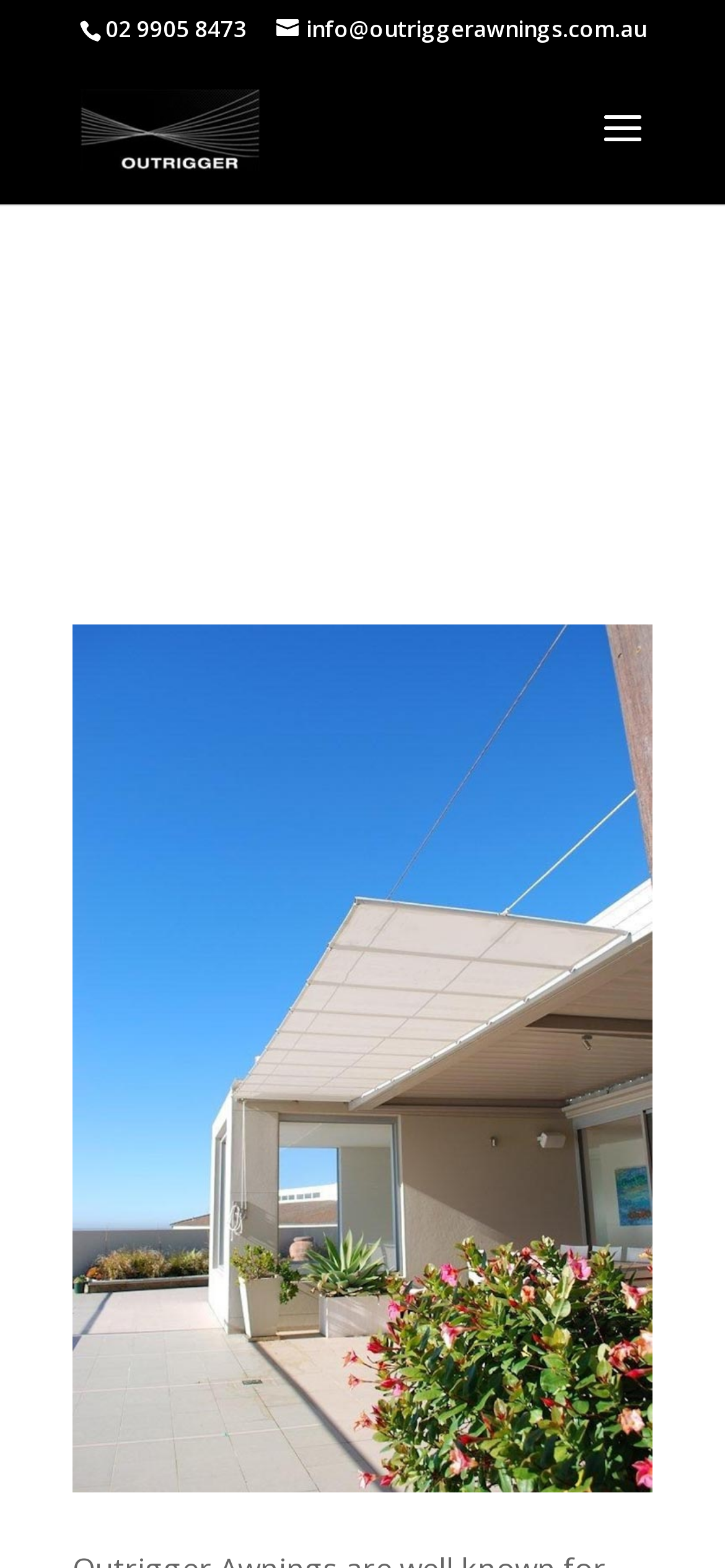Using the webpage screenshot, locate the HTML element that fits the following description and provide its bounding box: "name="s" placeholder="Search …" title="Search for:"".

[0.463, 0.035, 0.823, 0.037]